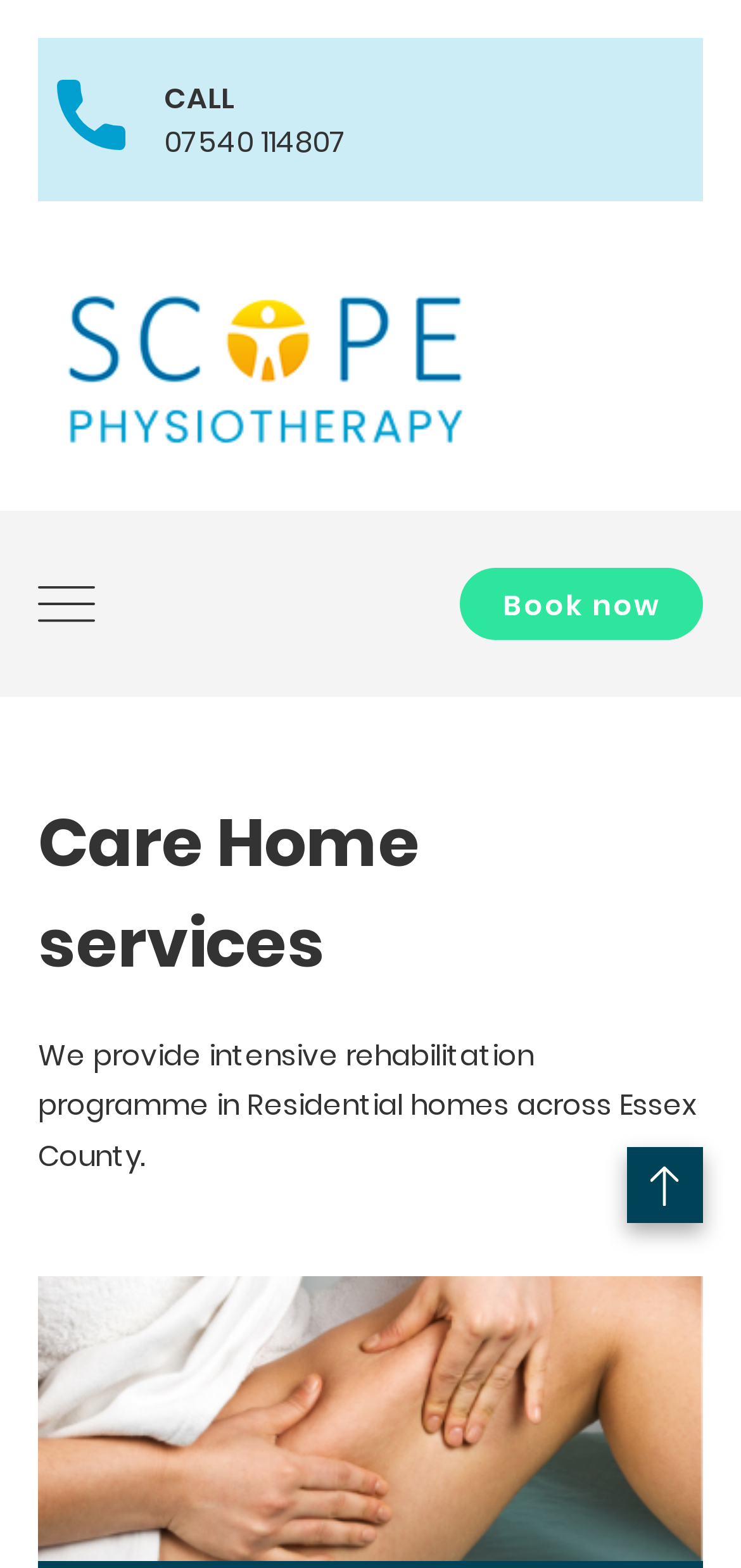Find the bounding box coordinates corresponding to the UI element with the description: "Book now". The coordinates should be formatted as [left, top, right, bottom], with values as floats between 0 and 1.

[0.621, 0.362, 0.949, 0.408]